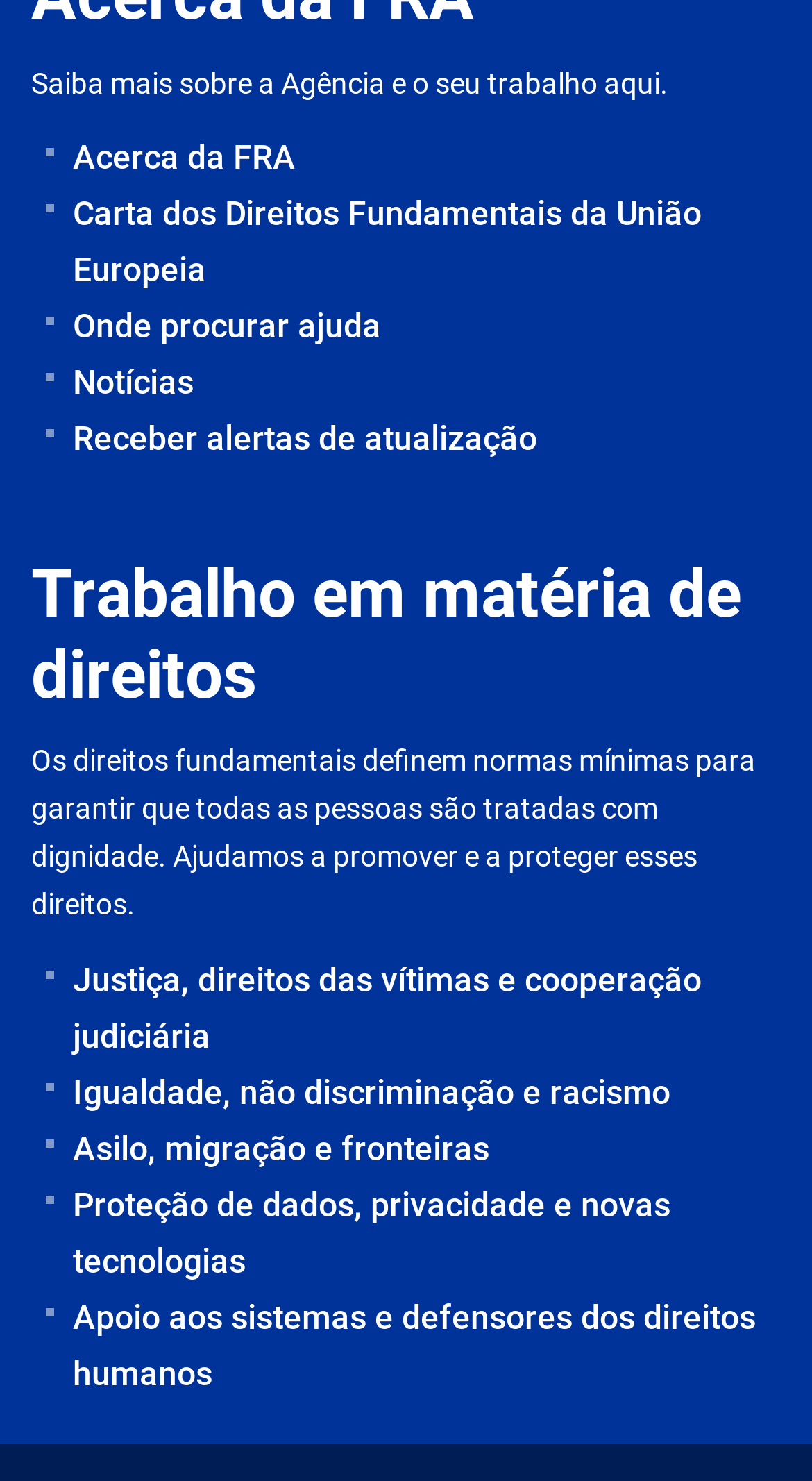What is the first link on the webpage?
Refer to the image and provide a one-word or short phrase answer.

Acerca da FRA